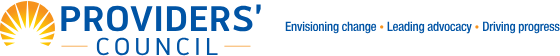Examine the screenshot and answer the question in as much detail as possible: What is written in bold blue lettering?

The name 'PROVIDERS' COUNCIL' is displayed in bold blue lettering, conveying strength and authority, below the sunburst design in the logo.